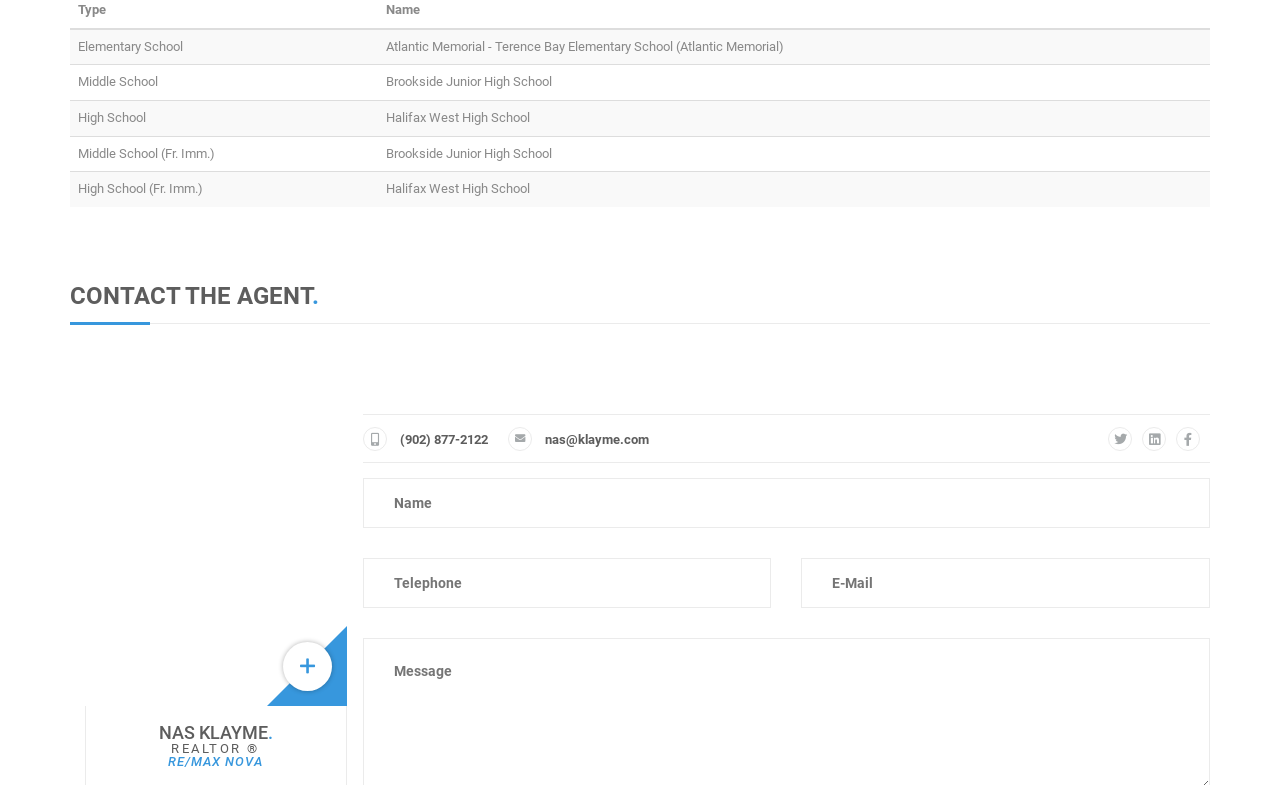Please determine the bounding box coordinates of the element's region to click for the following instruction: "Click the contact agent button".

[0.055, 0.361, 0.945, 0.392]